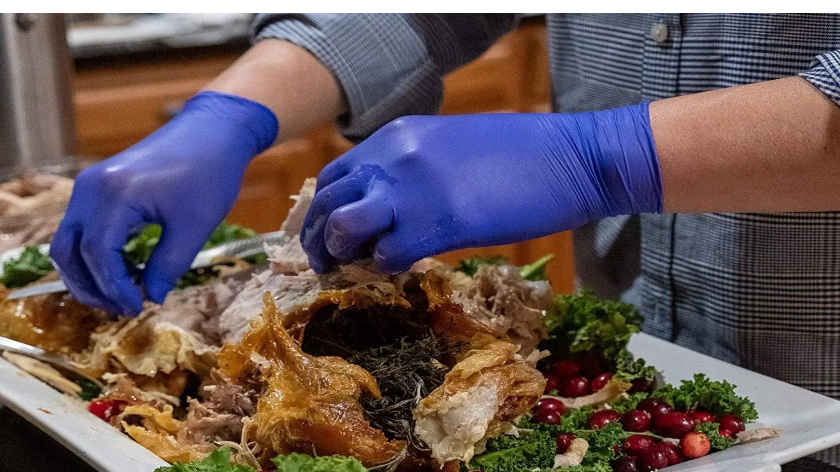Answer this question in one word or a short phrase: Is the setting a kitchen or dining area?

Both